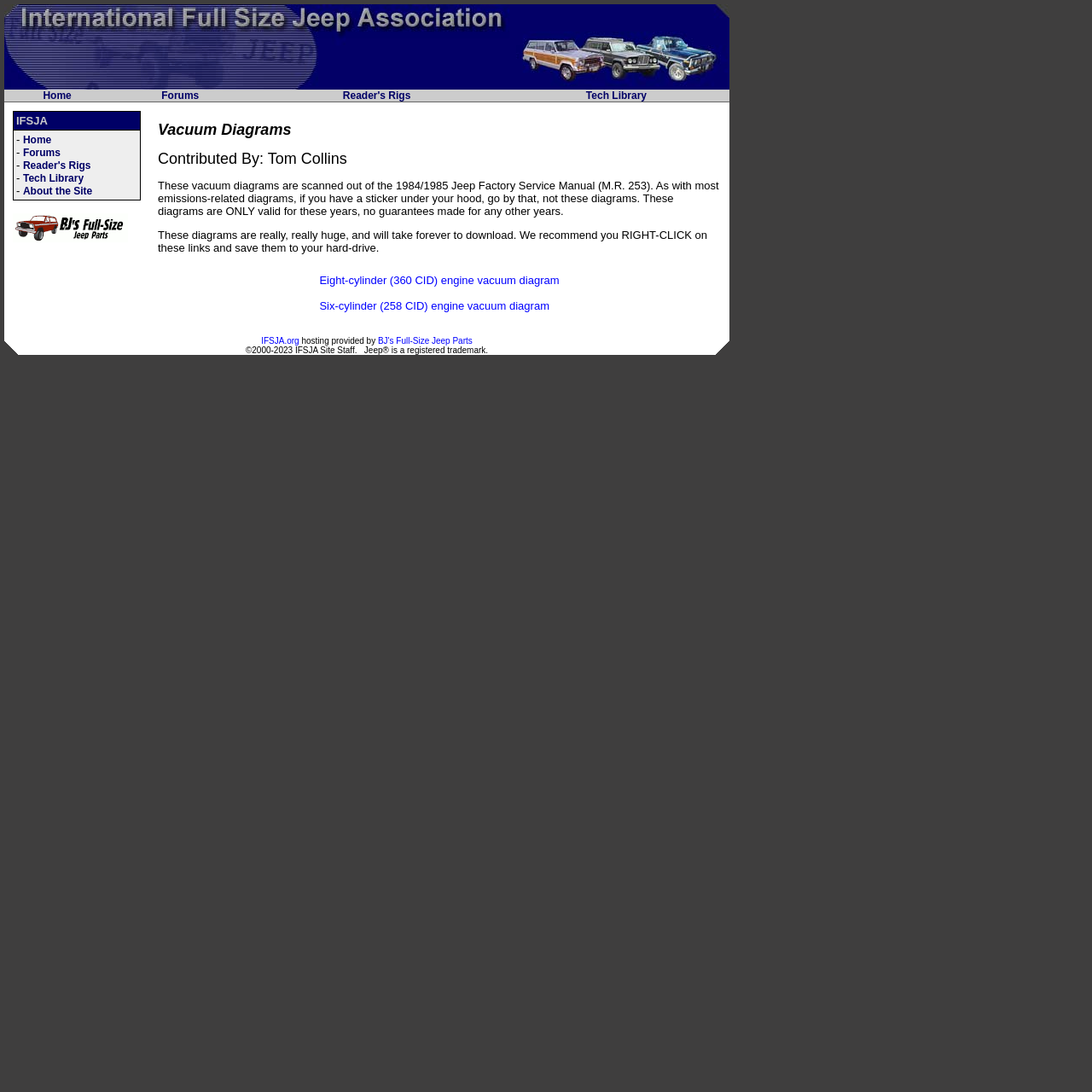What is the purpose of the vacuum diagrams?
Based on the visual content, answer with a single word or a brief phrase.

For 1984/1985 Jeep Factory Service Manual